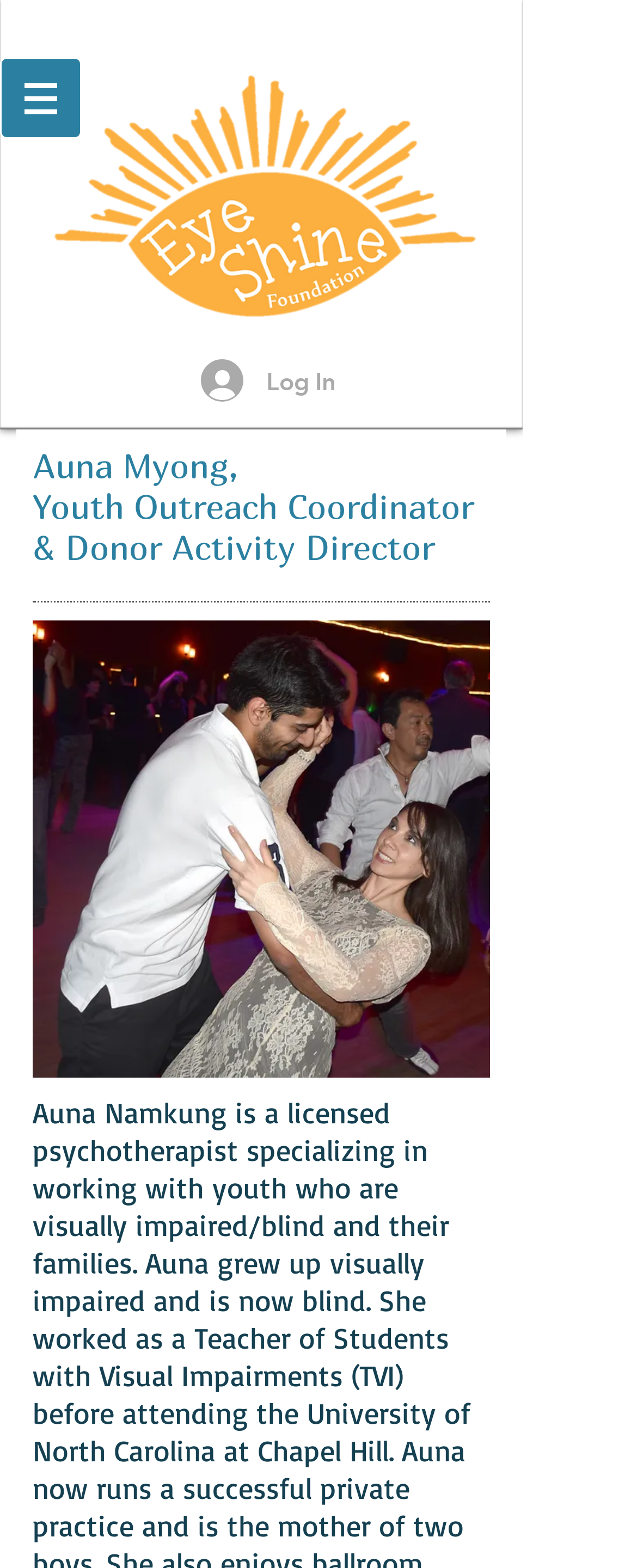What is the purpose of the button with an image?
Based on the image, provide your answer in one word or phrase.

Log In